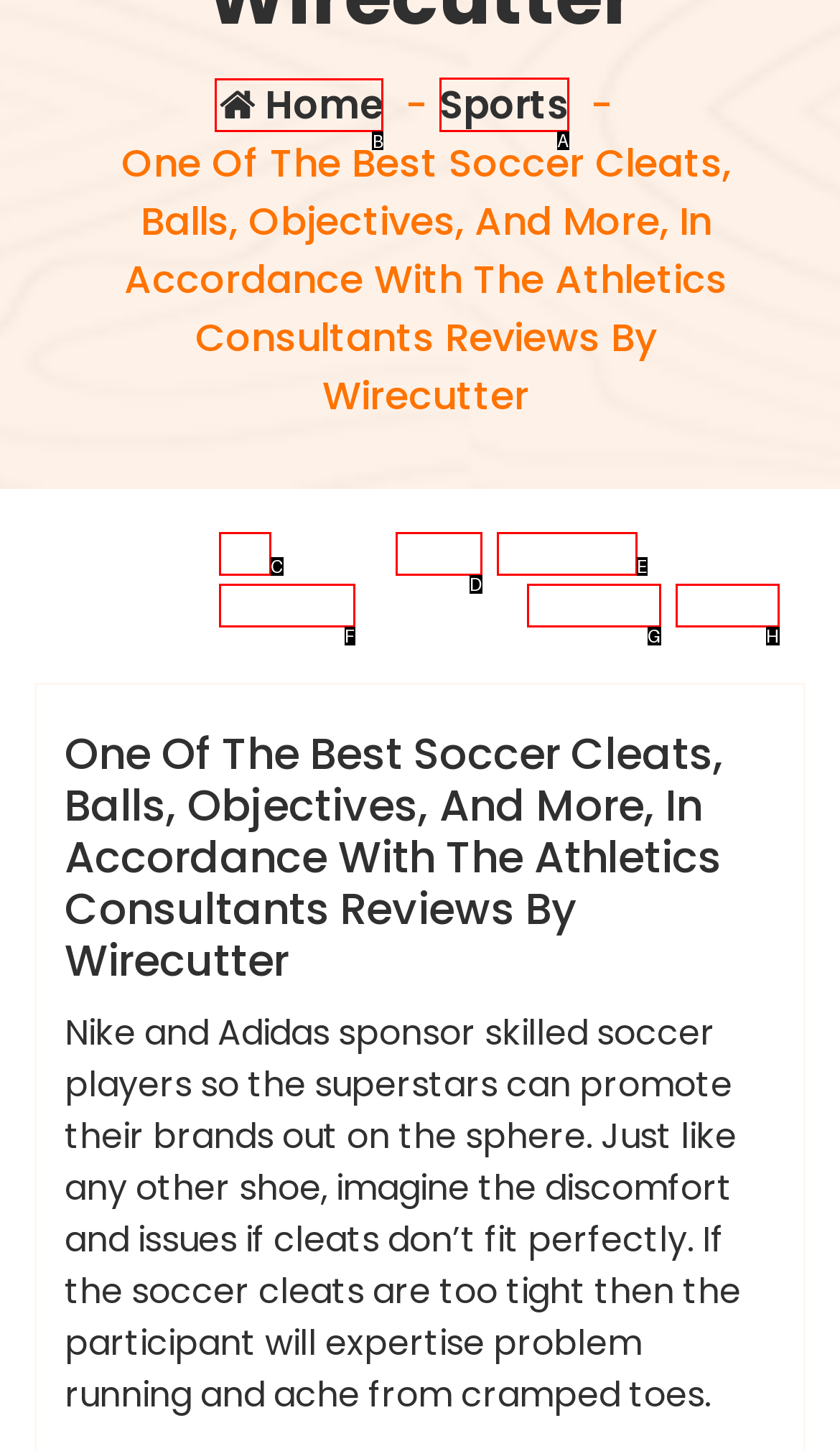Tell me which one HTML element I should click to complete the following instruction: View cart
Answer with the option's letter from the given choices directly.

None